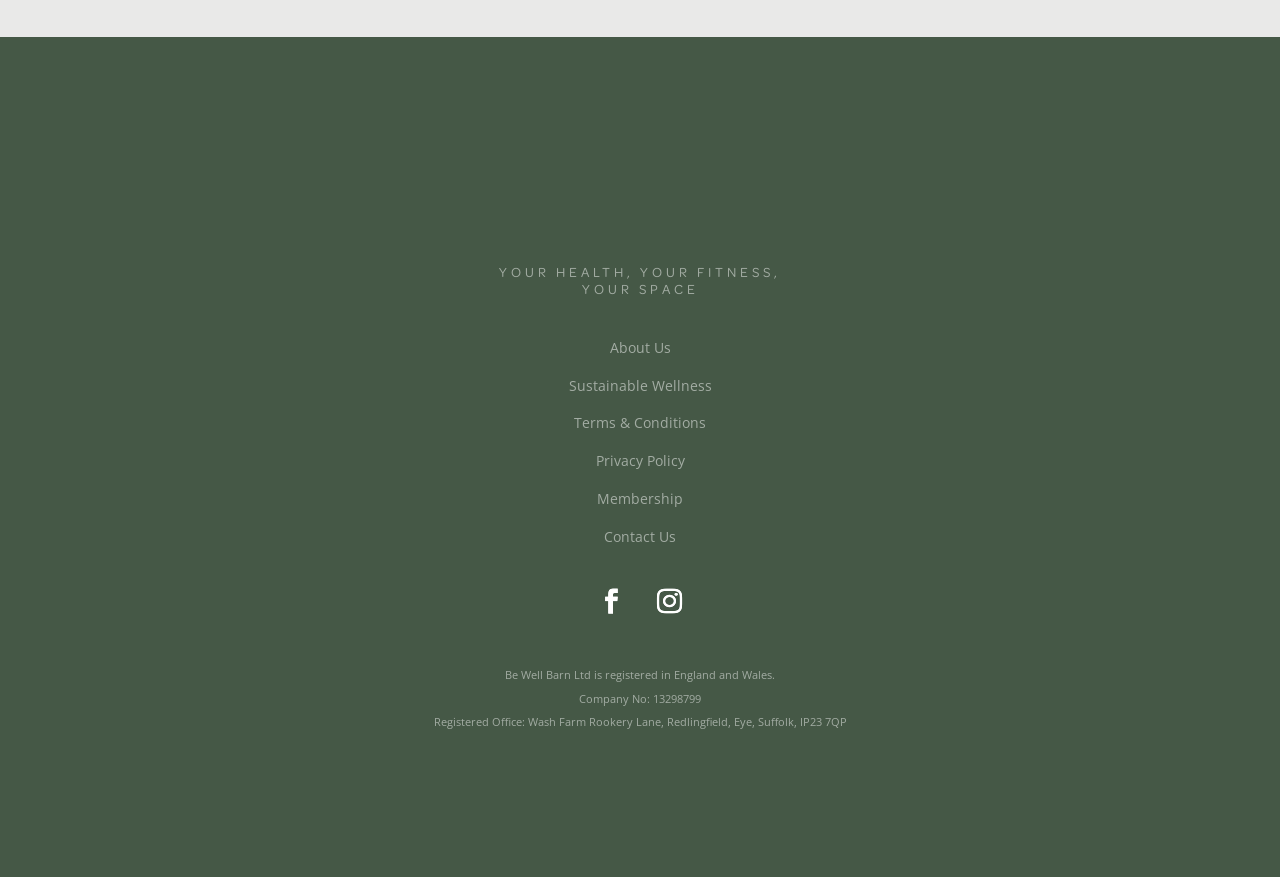How many social media links are there?
Using the information from the image, answer the question thoroughly.

There are two social media links at the bottom of the webpage, represented by the icons '' and ''.